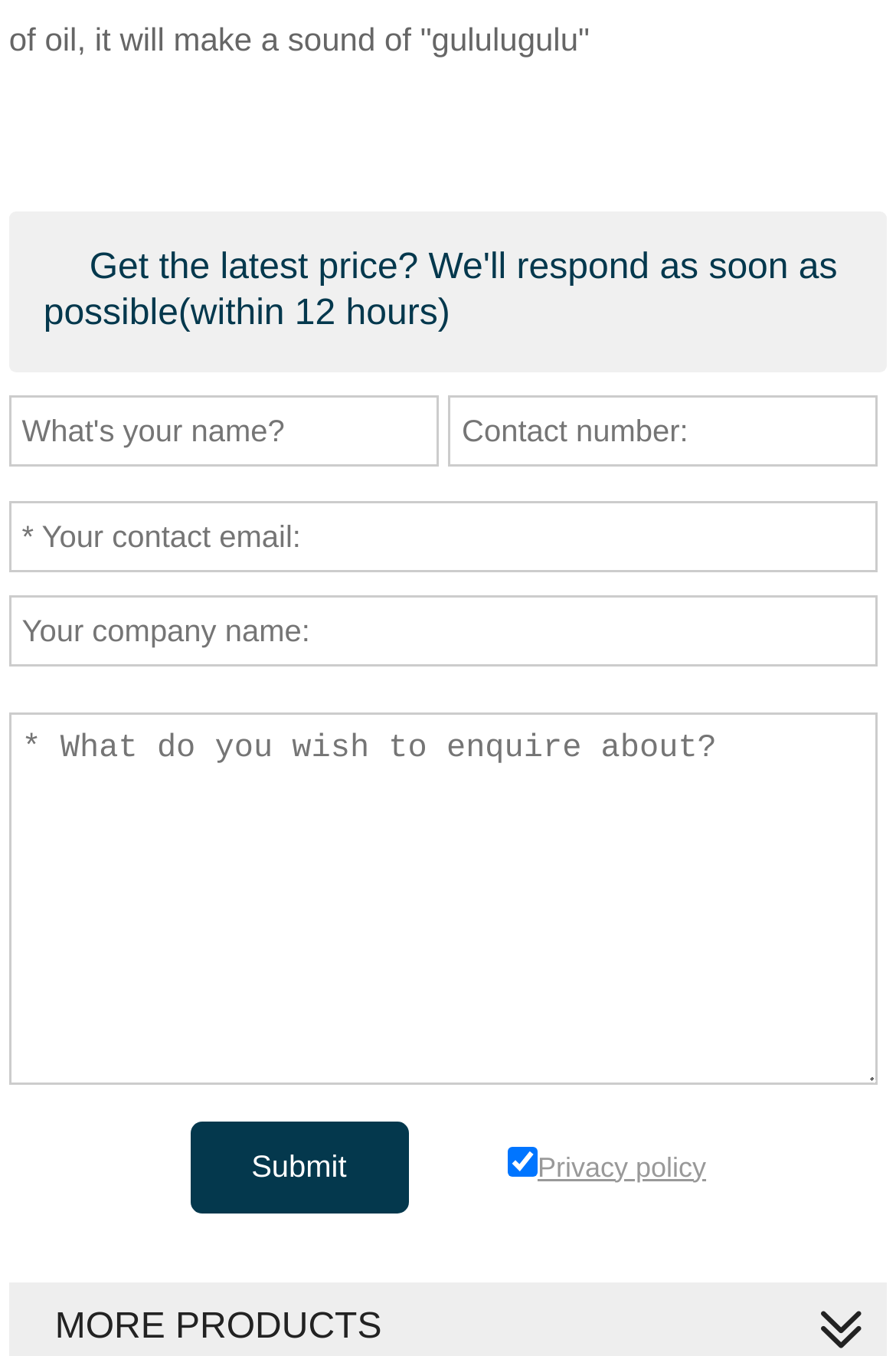Locate the bounding box coordinates of the UI element described by: "See All". Provide the coordinates as four float numbers between 0 and 1, formatted as [left, top, right, bottom].

None